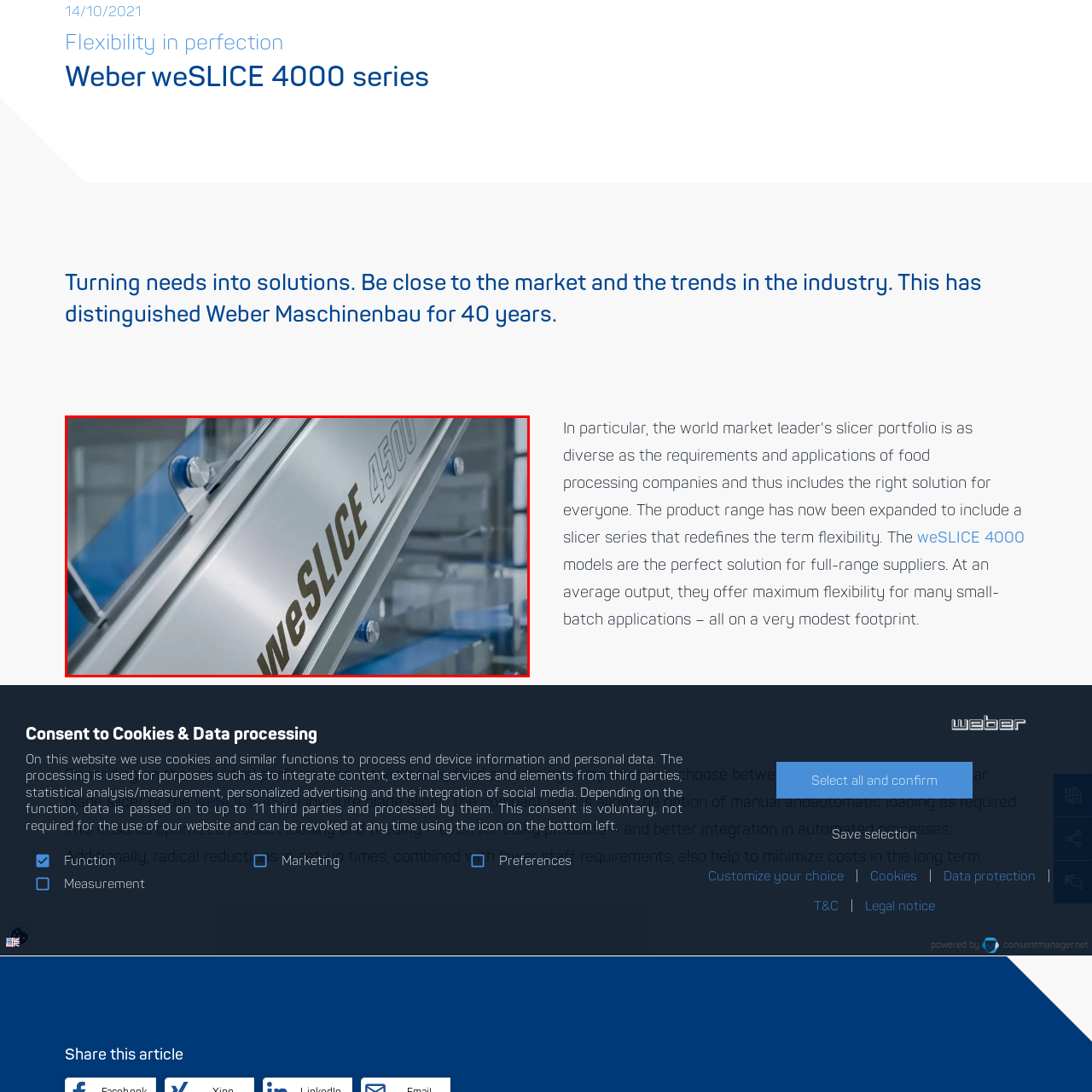Generate a detailed description of the content found inside the red-outlined section of the image.

The image showcases a close-up view of the weSLICE 4500 machine, which is notable for its sleek, metallic design. The branding, prominently displayed on the equipment, emphasizes its name "weSLICE 4500," indicating its advanced features tailored for food processing. The machine appears to be situated in a clean, modern environment, underscoring its utilitarian design intended for efficient slicing operations. This model is part of a series that offers maximum flexibility and efficiency for suppliers dealing with small-batch applications, reflecting the latest advancements in industrial slicing technology.